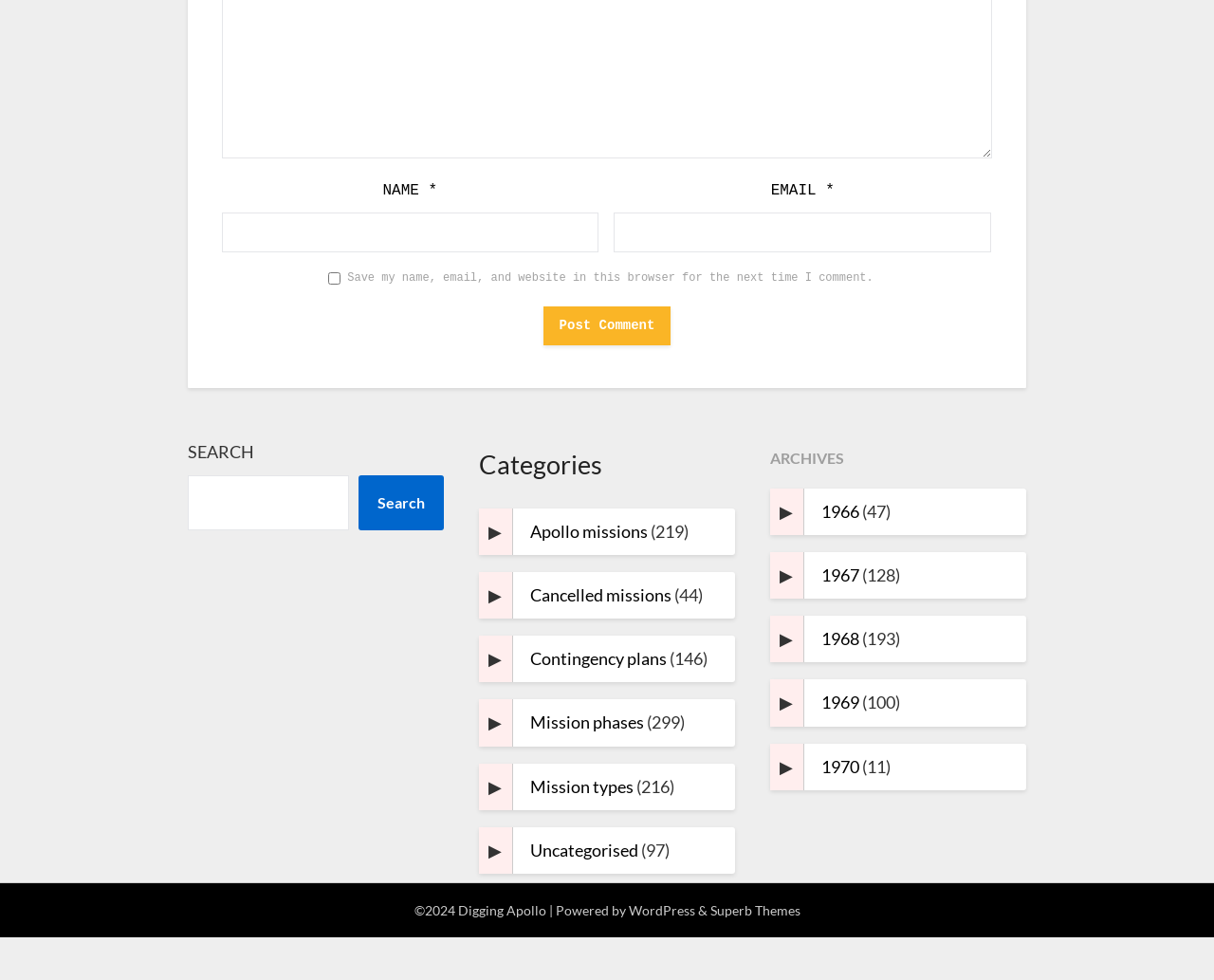Can you look at the image and give a comprehensive answer to the question:
How many search boxes are on the webpage?

There is only one search box located in the top-right corner of the webpage, which is part of the search section.